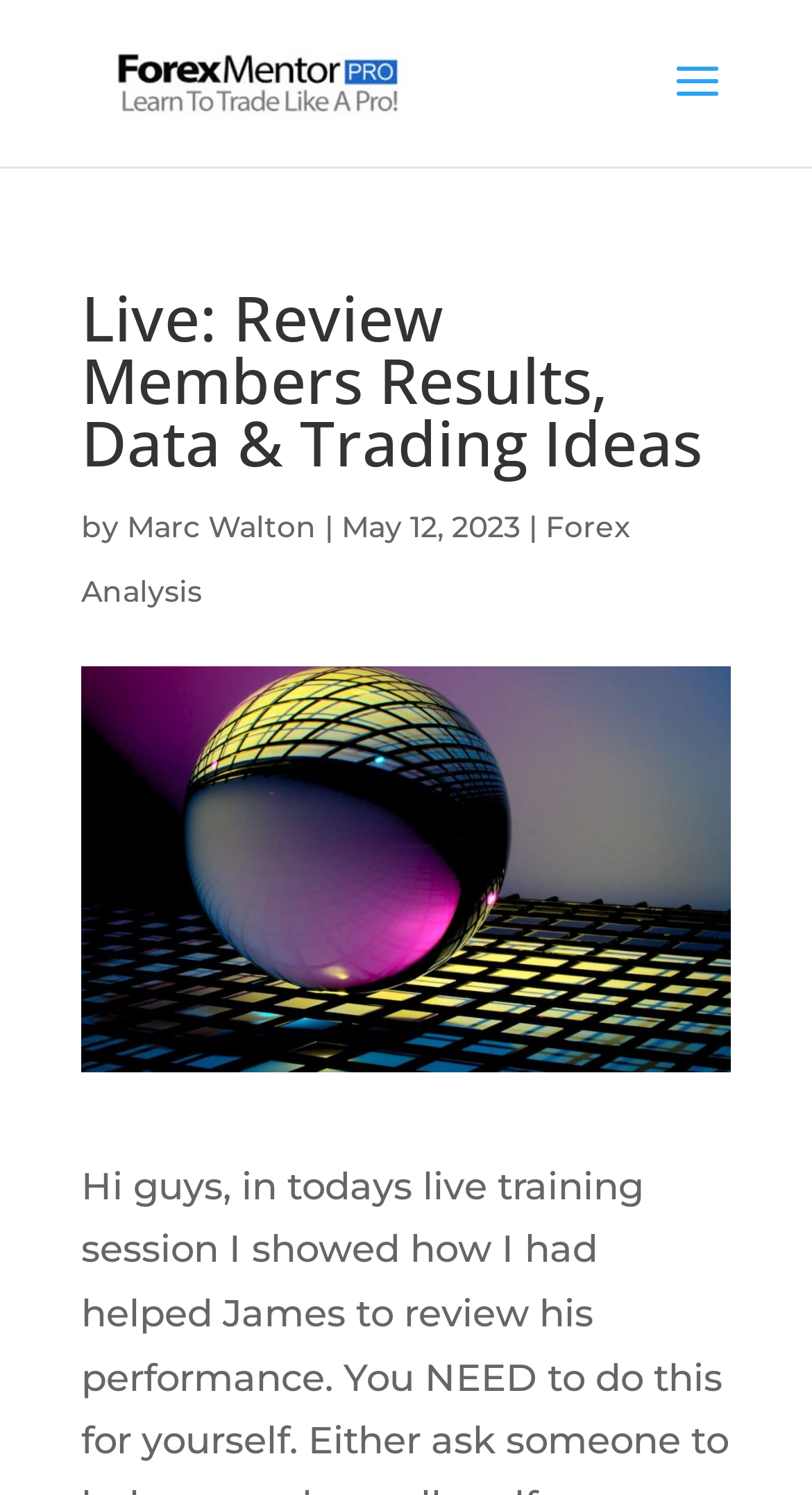What is the image above the article about?
Please give a detailed and elaborate answer to the question.

I found the image description by looking at the image element, which has a description of 'Crystal ball', suggesting that the image is related to forecasting or prediction, which is relevant to the topic of Forex Analysis.